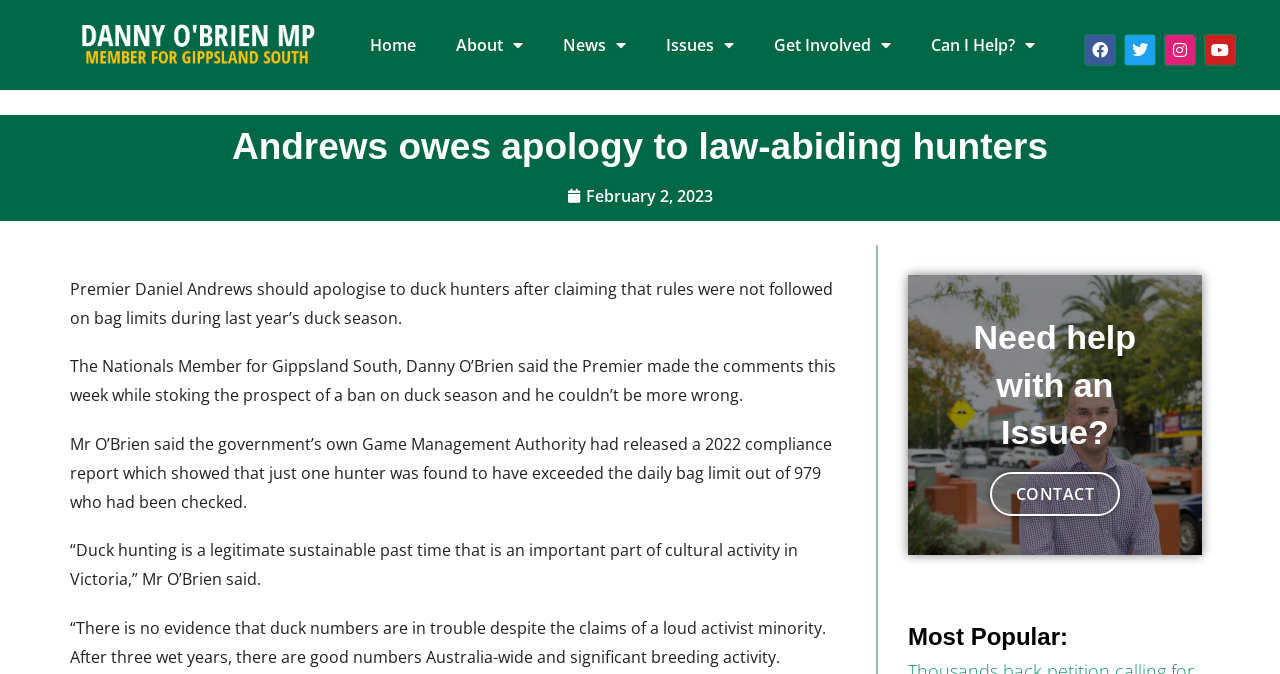What is the purpose of the 'Get Involved' link? Analyze the screenshot and reply with just one word or a short phrase.

Not specified